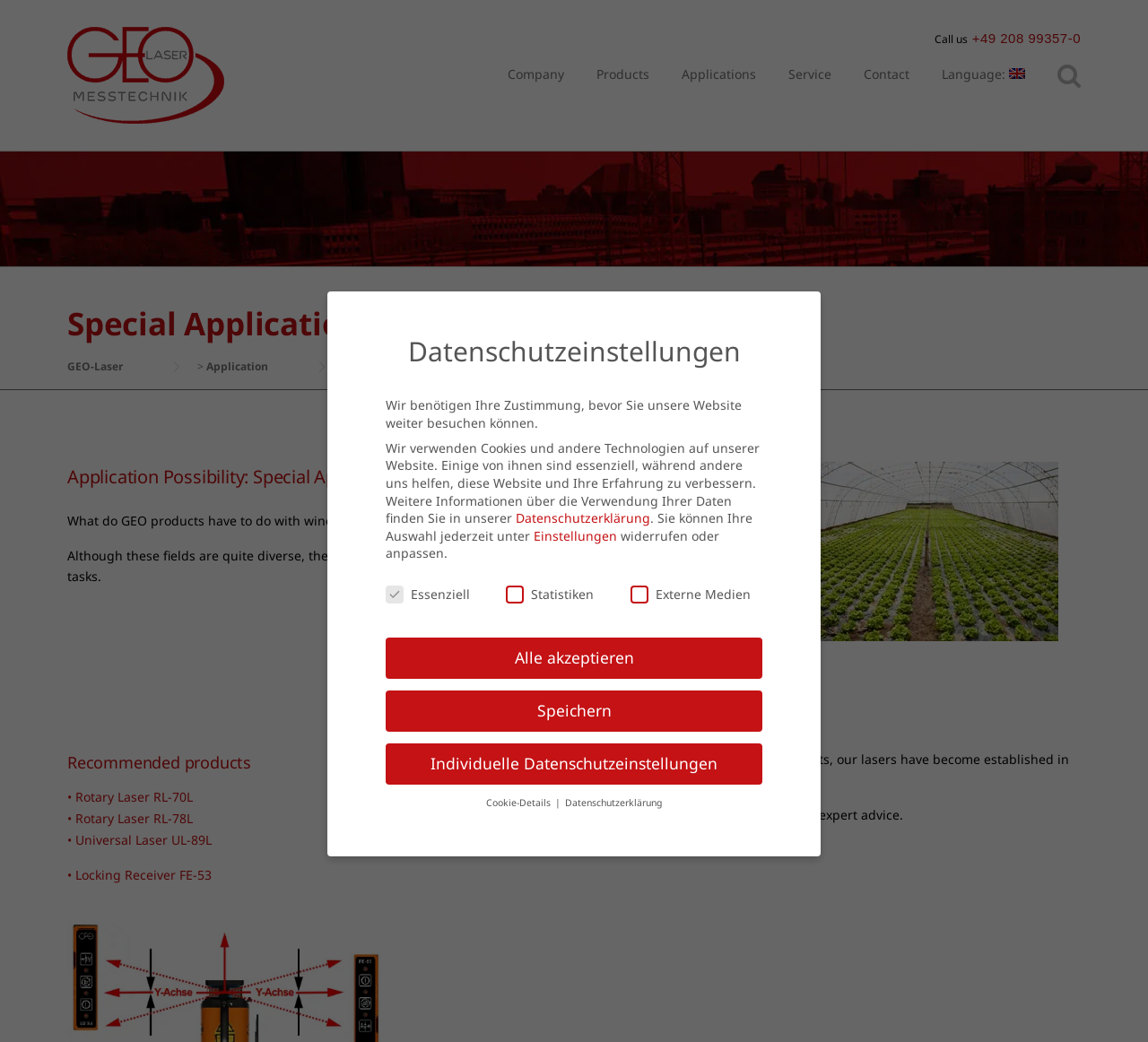Please determine the bounding box coordinates of the element's region to click for the following instruction: "Click the GEO-Laser link".

[0.059, 0.063, 0.195, 0.079]